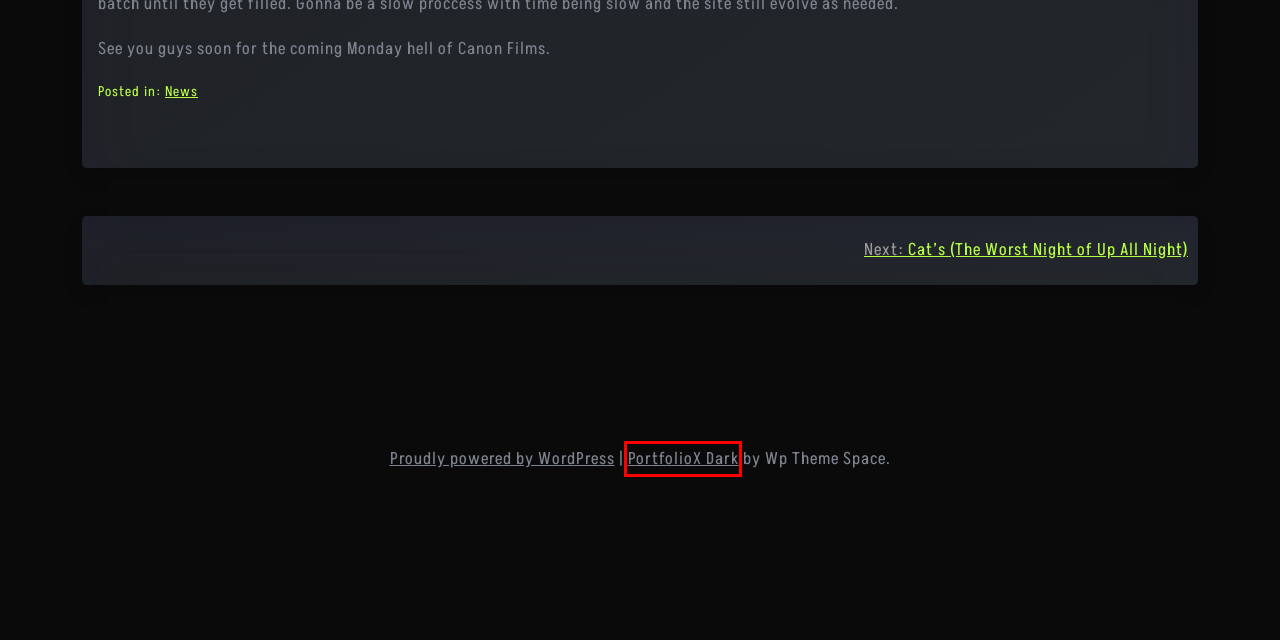You have a screenshot of a webpage with an element surrounded by a red bounding box. Choose the webpage description that best describes the new page after clicking the element inside the red bounding box. Here are the candidates:
A. PortfolioX Dark - Wp Theme Space
B. It's Party Time!!! ⁄ Sewers Of Horror
C. Blog Tool, Publishing Platform, and CMS – WordPress.org
D. Sewers Of Horror ⁄ Cat’s (The Worst Night of Up All Night)
E. Sewers Of Horror
F. Sewers Of Horror ⁄ Stream Archive
G. Sewers Of Horror ⁄ Social Links
H. Sewers Of Horror ⁄ Category: News

A